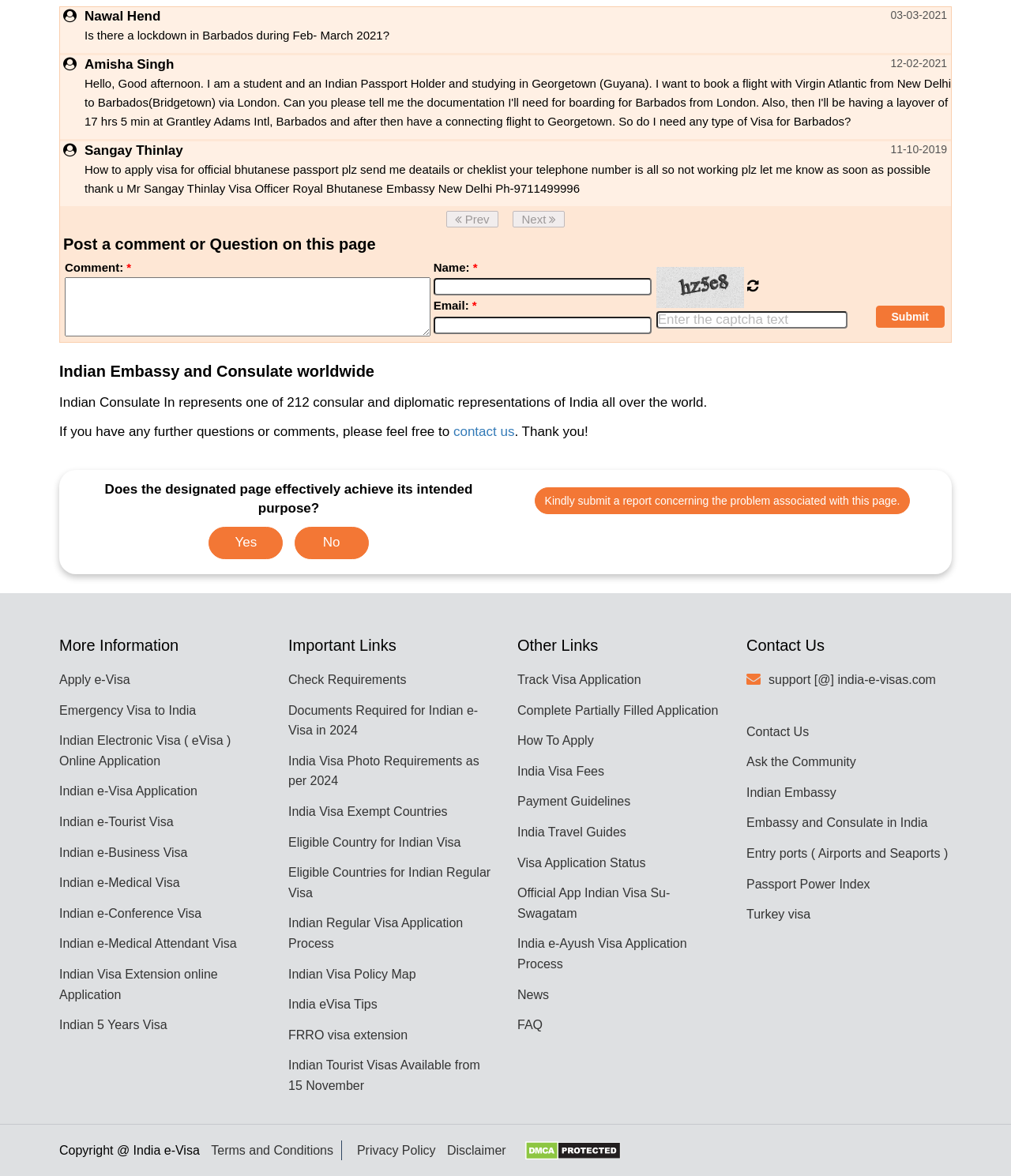Identify the bounding box of the HTML element described here: "Indian e-Conference Visa". Provide the coordinates as four float numbers between 0 and 1: [left, top, right, bottom].

[0.059, 0.582, 0.199, 0.594]